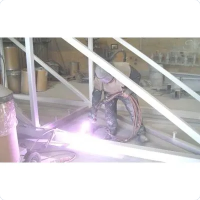What is the purpose of zinc arc spraying?
From the image, respond using a single word or phrase.

To protect steelwork from corrosion